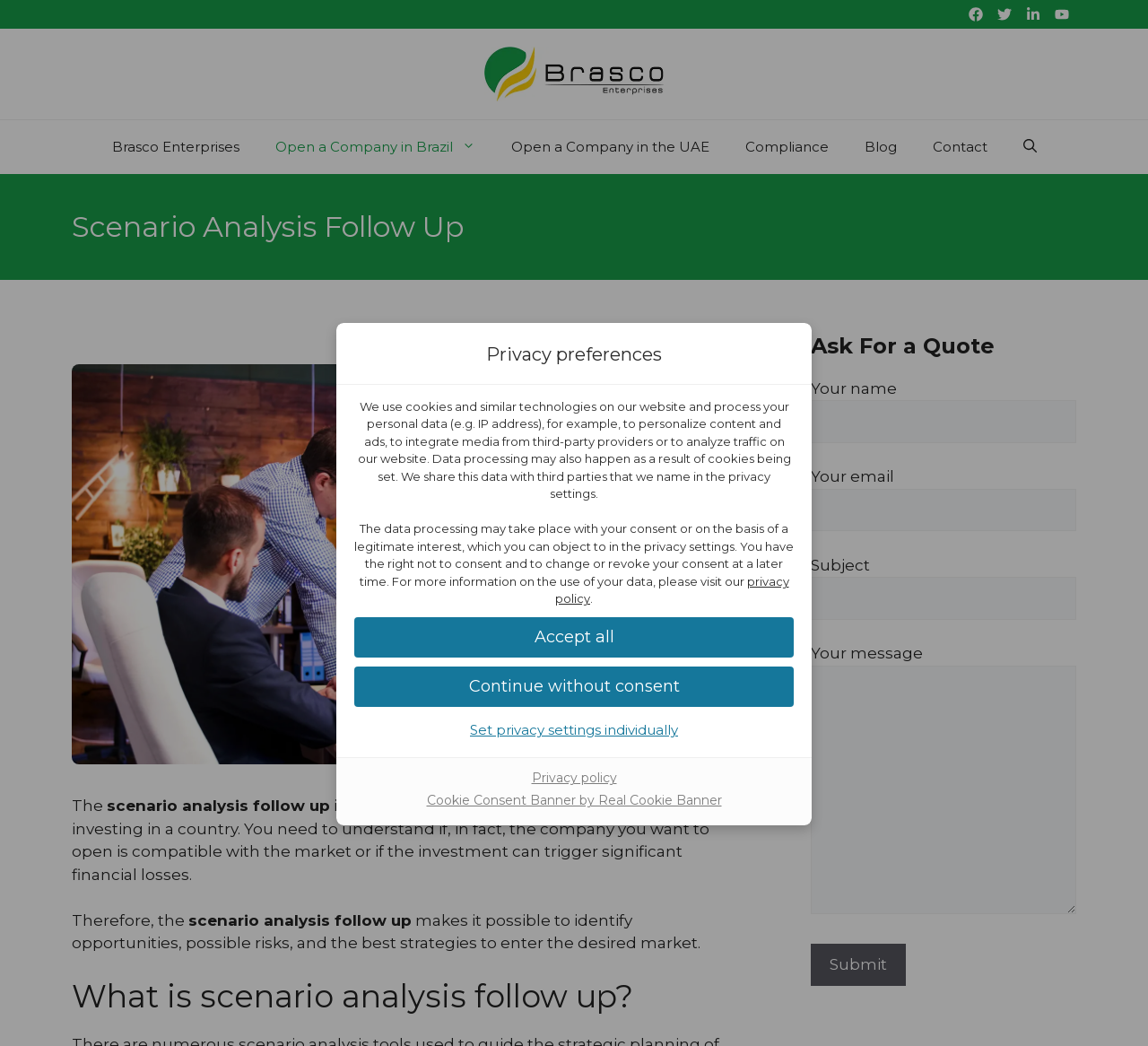Identify the bounding box coordinates of the clickable region to carry out the given instruction: "Set privacy settings individually".

[0.309, 0.684, 0.691, 0.711]